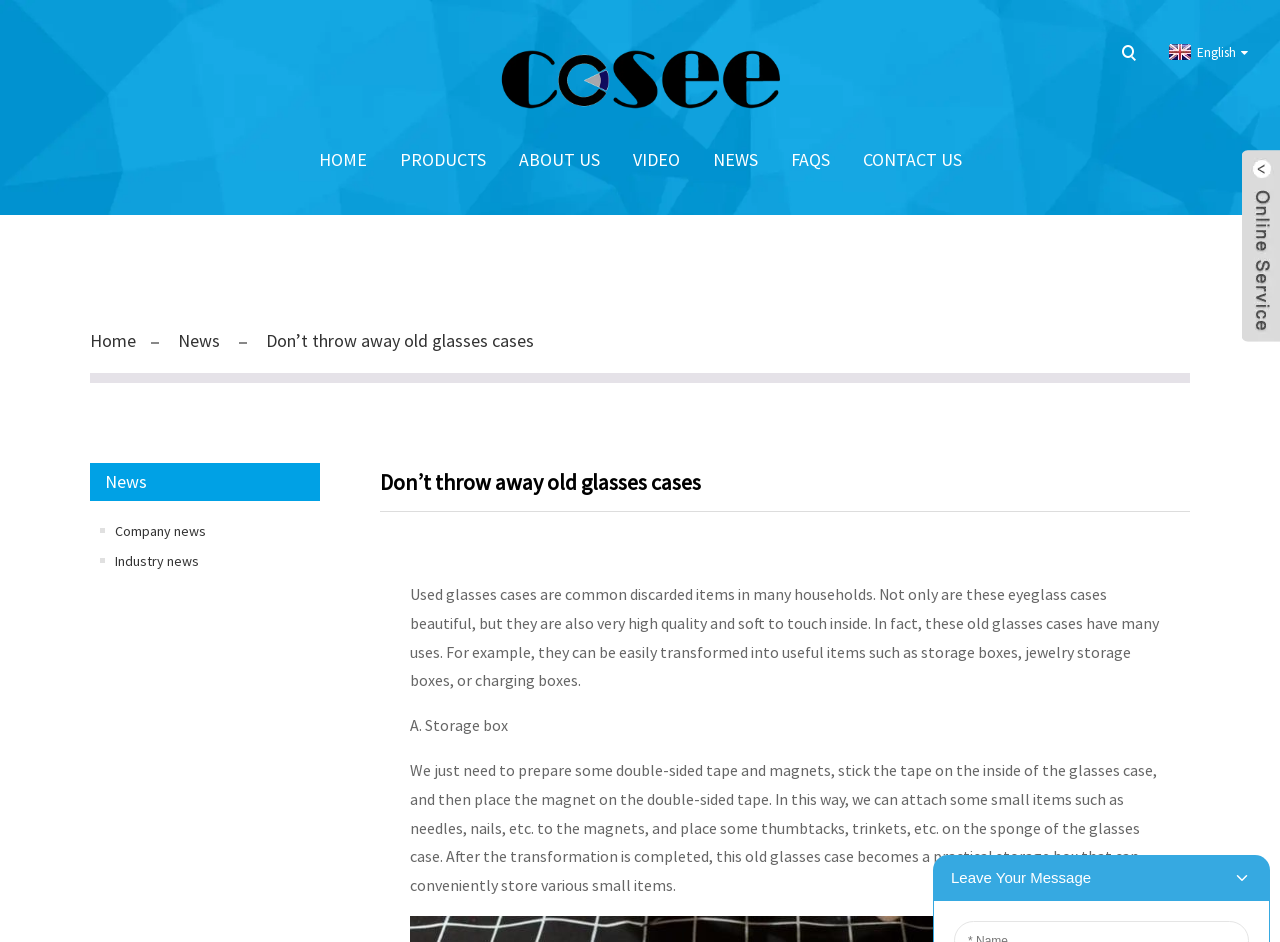Create an elaborate caption that covers all aspects of the webpage.

The webpage is about the various uses of old glasses cases. At the top left, there is a figure with a COSEE logo, which is a link. Below the logo, there is a navigation menu with links to HOME, PRODUCTS, ABOUT US, NEWS, FAQS, and CONTACT US. To the right of the navigation menu, there is a link to switch the language to English.

On the left side of the page, there is a secondary navigation menu with links to Home, News, and the current article "Don’t throw away old glasses cases". Above this menu, there is a heading that says "News". 

The main content of the page is an article about the uses of old glasses cases. The article has a heading "Don’t throw away old glasses cases" and a brief introduction that describes the quality and potential uses of old glasses cases. The introduction is followed by a paragraph that explains how to transform an old glasses case into a storage box using double-sided tape and magnets. 

There are no images on the page, but there are several links and headings that organize the content. The overall structure of the page is divided into navigation menus, headings, and the main article content.